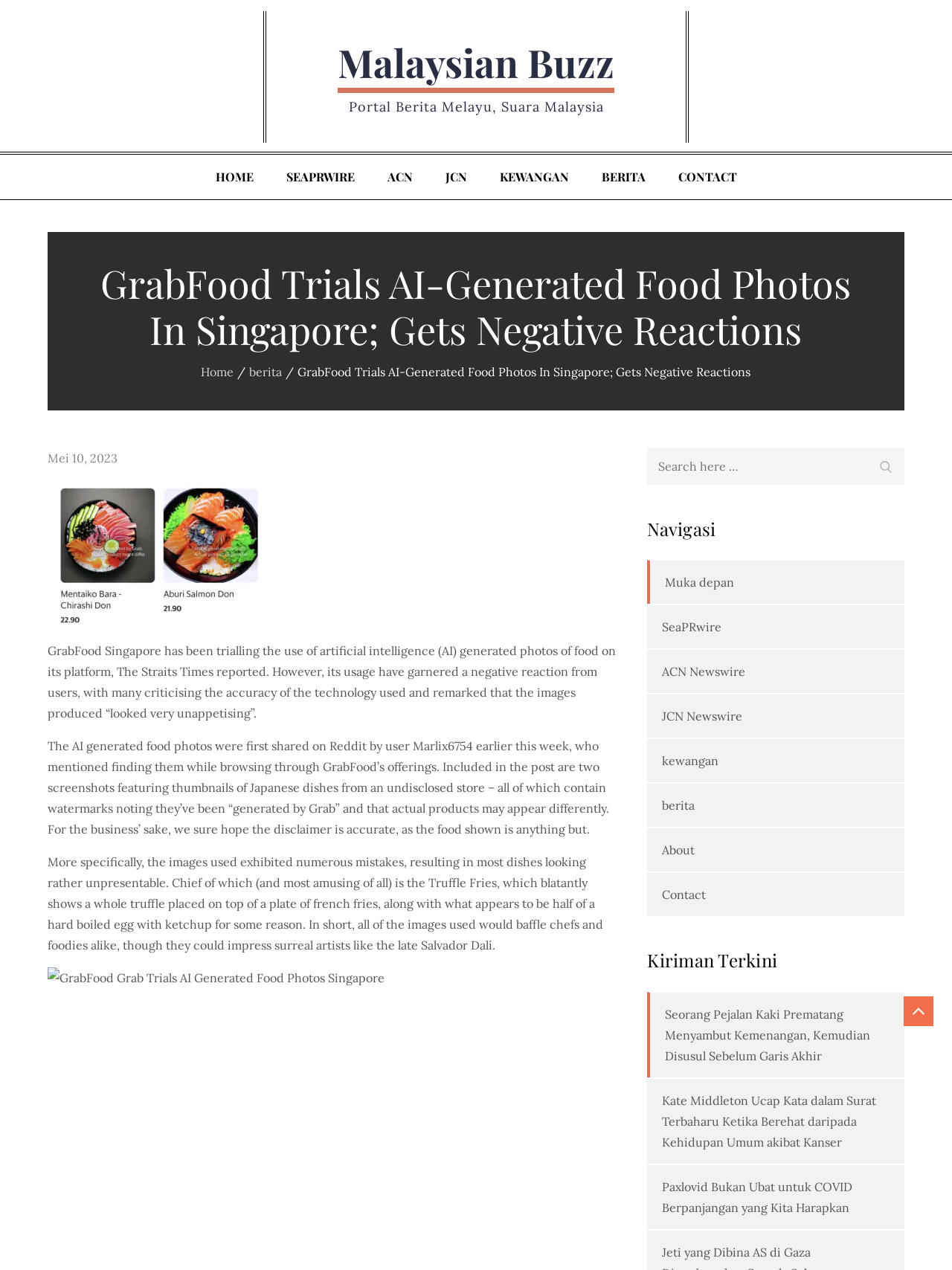What is wrong with the AI-generated food photos?
Refer to the image and provide a one-word or short phrase answer.

They look unappetising